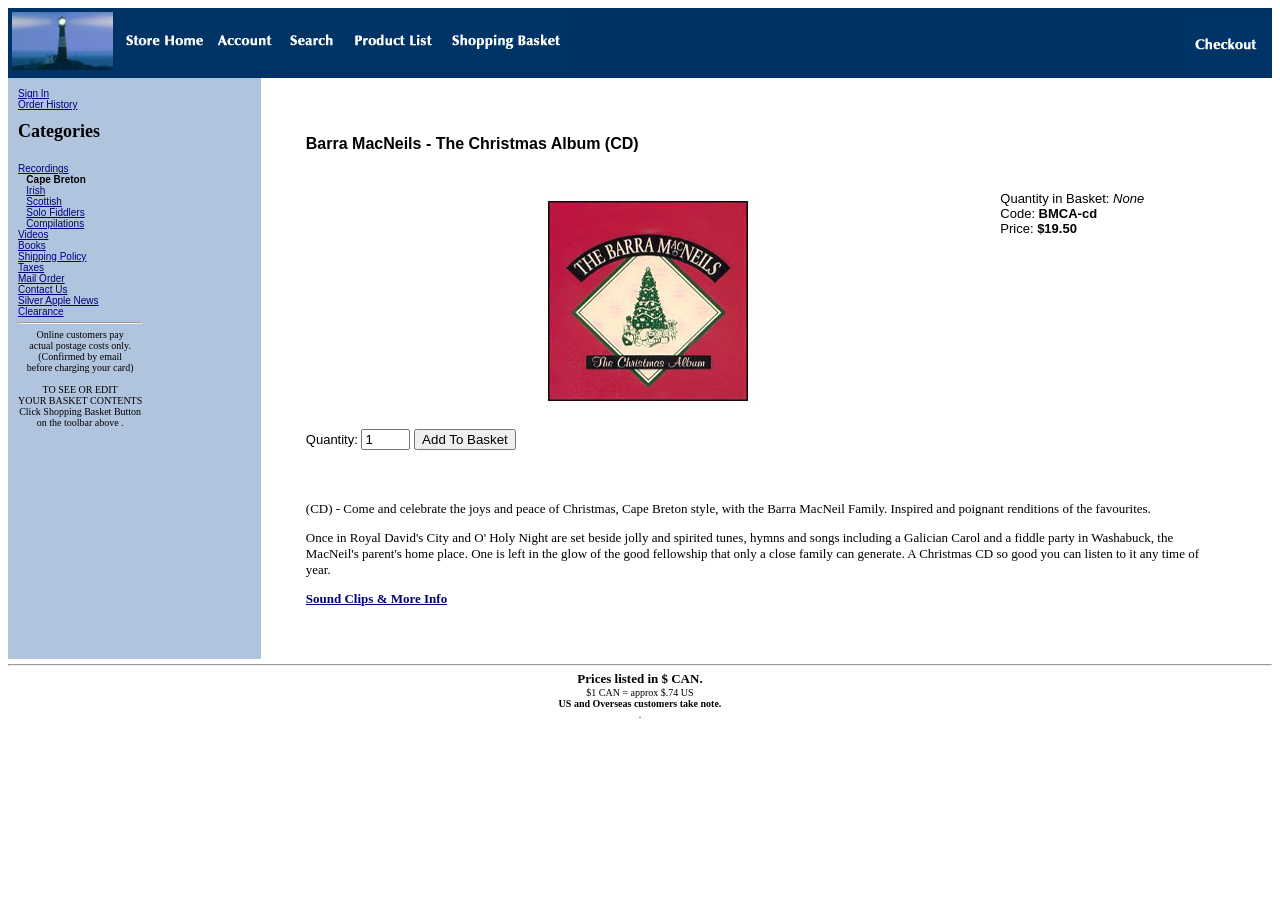Produce an extensive caption that describes everything on the webpage.

This webpage is about Cranford Publications, specifically showcasing the product "Barra MacNeils - The Christmas Album (CD)". 

At the top of the page, there is a navigation bar with several links, including "Store Front", "Account", "Search", "Product List", "Basket Contents", and "Checkout". Each link has a corresponding image. 

Below the navigation bar, there is a section with multiple links and text, including "Sign In", "Order History", "Categories", and various music genres like "Cape Breton", "Irish", "Scottish", and "Solo Fiddlers". There are also links to "Shipping Policy", "Taxes", "Mail Order", "Contact Us", "Silver Apple News", and "Clearance". 

Further down, there is a blockquote section that contains information about the product "Barra MacNeils - The Christmas Album (CD)". The product name is displayed prominently, followed by a description and details about the product, including its price ($19.50) and the option to add it to the basket. There is also a quantity textbox and an "Add To Basket" button.